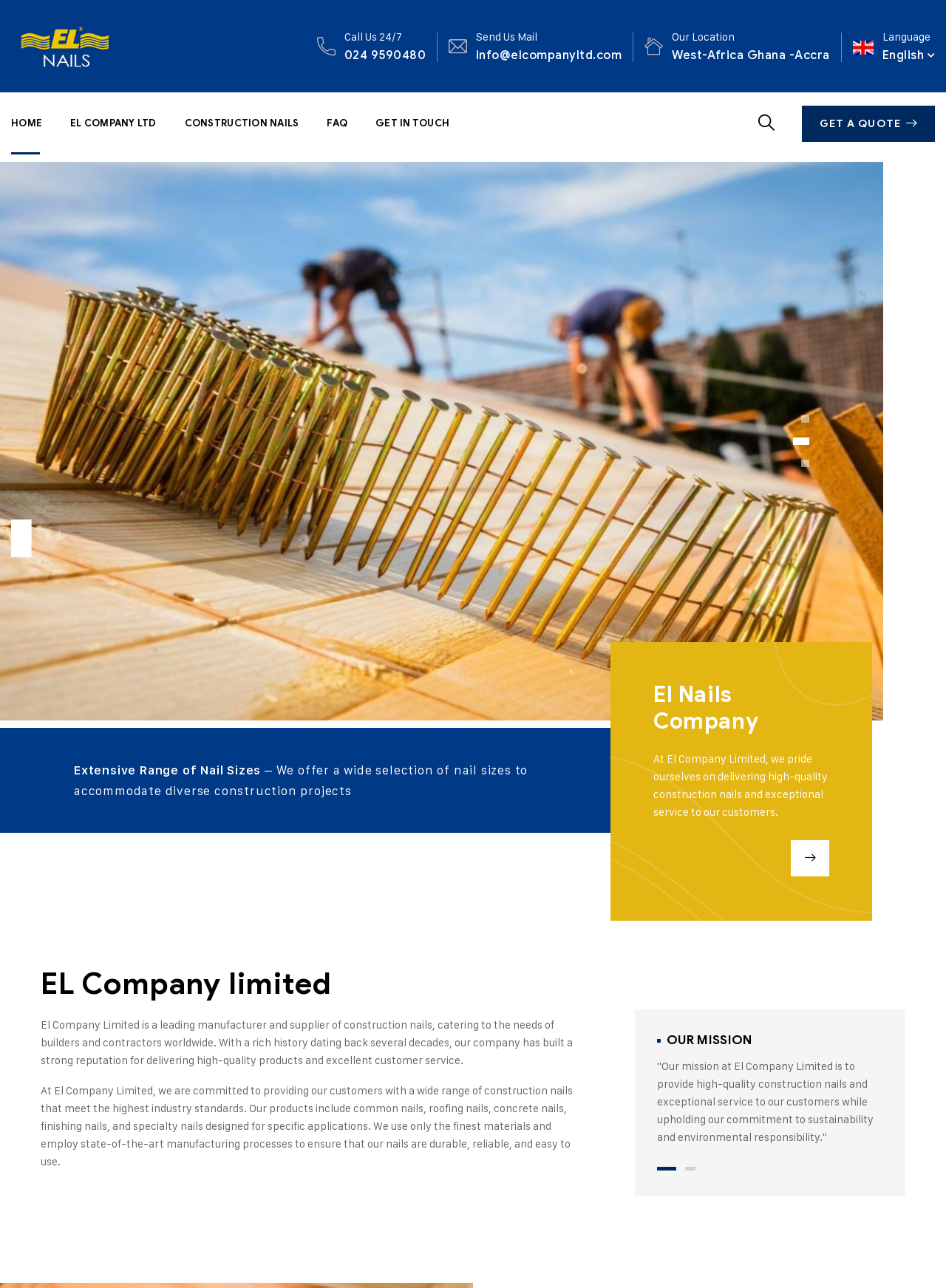What is the company's mission?
Refer to the image and provide a one-word or short phrase answer.

To provide high-quality construction nails and exceptional service